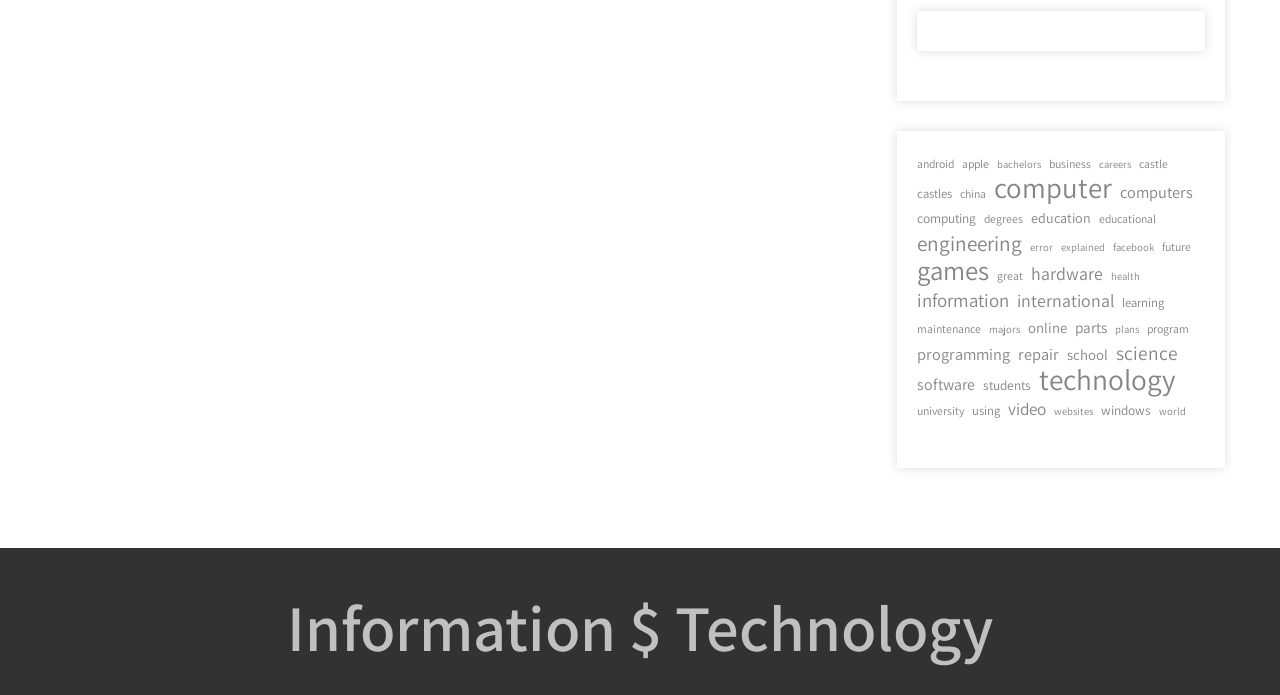Please specify the bounding box coordinates of the area that should be clicked to accomplish the following instruction: "Click on the 'News' link". The coordinates should consist of four float numbers between 0 and 1, i.e., [left, top, right, bottom].

None